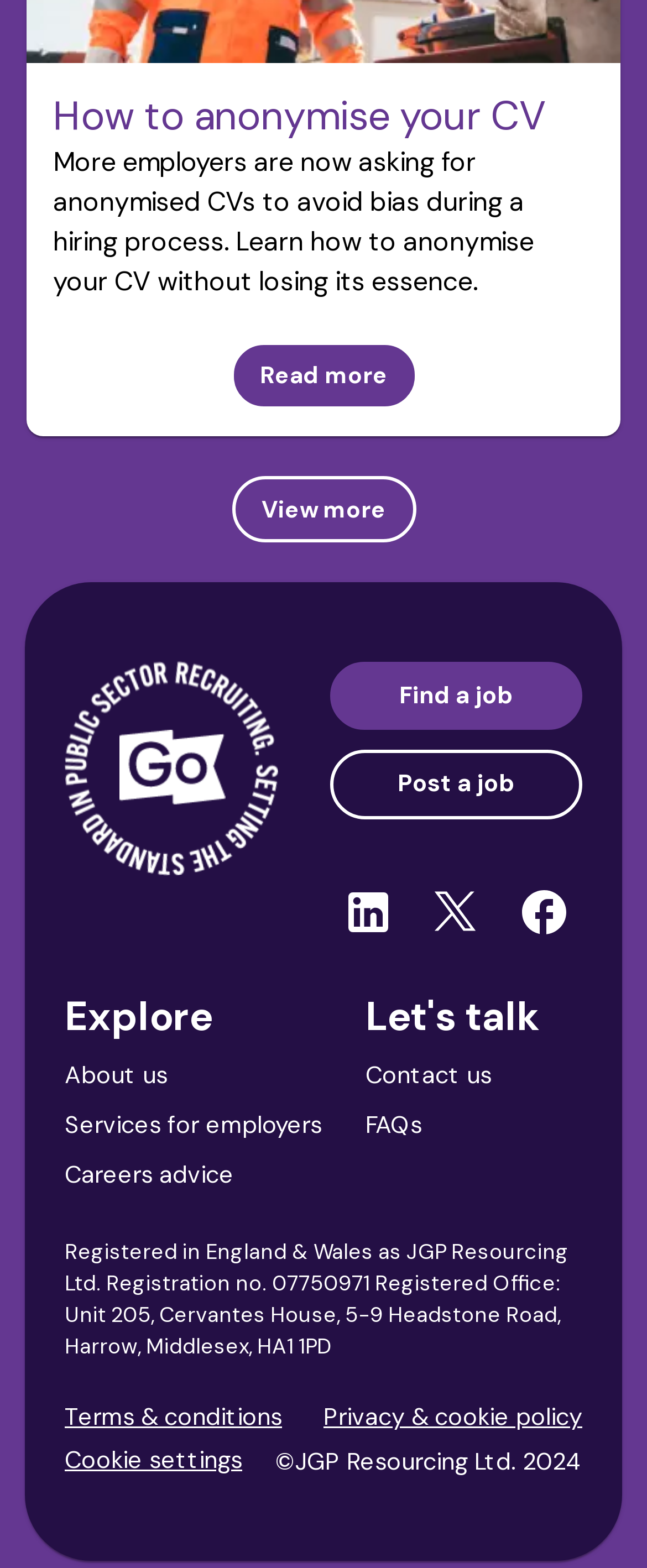Use a single word or phrase to answer the question: How many main sections are there in the webpage?

2